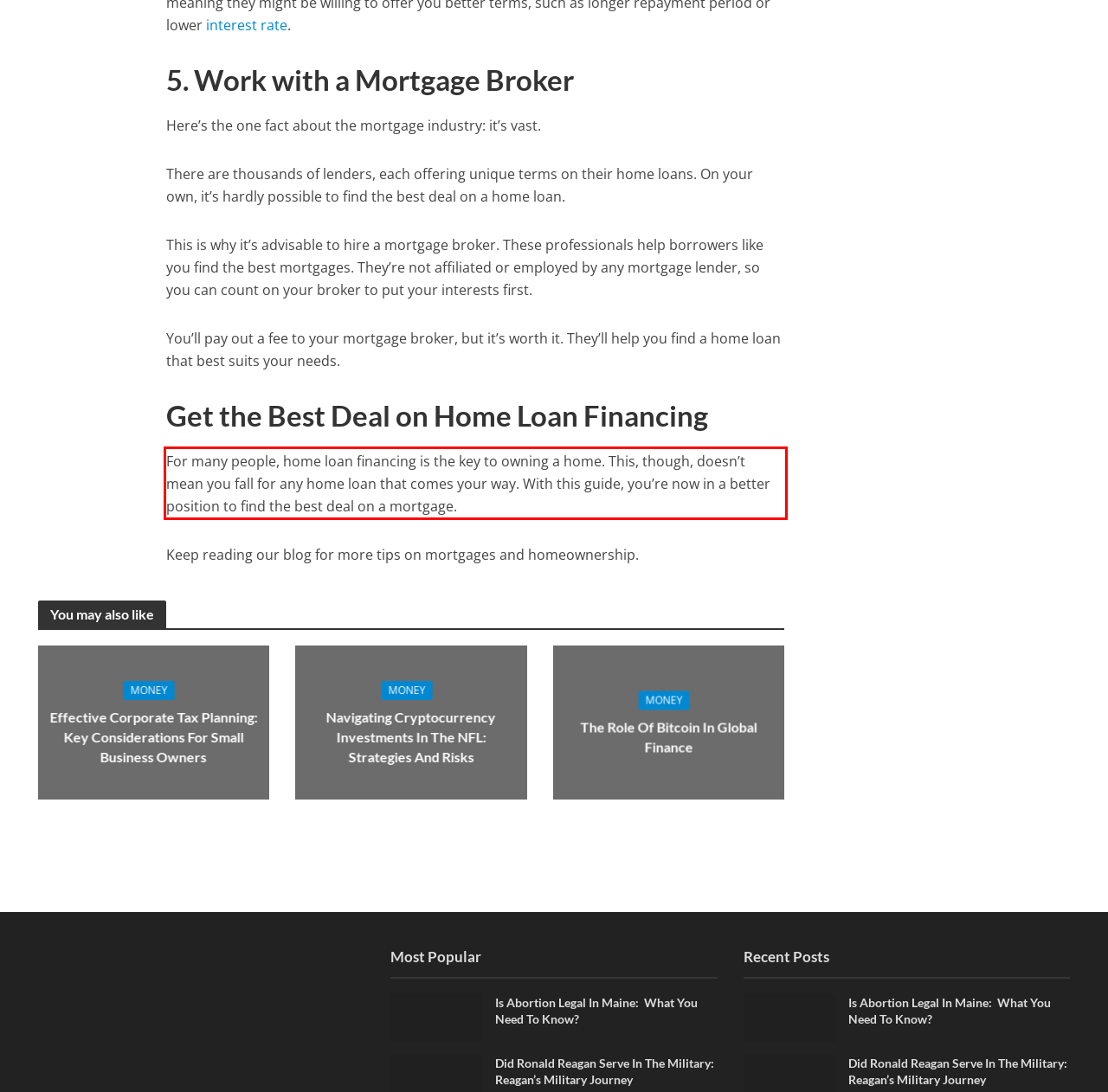Please examine the webpage screenshot and extract the text within the red bounding box using OCR.

For many people, home loan financing is the key to owning a home. This, though, doesn’t mean you fall for any home loan that comes your way. With this guide, you’re now in a better position to find the best deal on a mortgage.